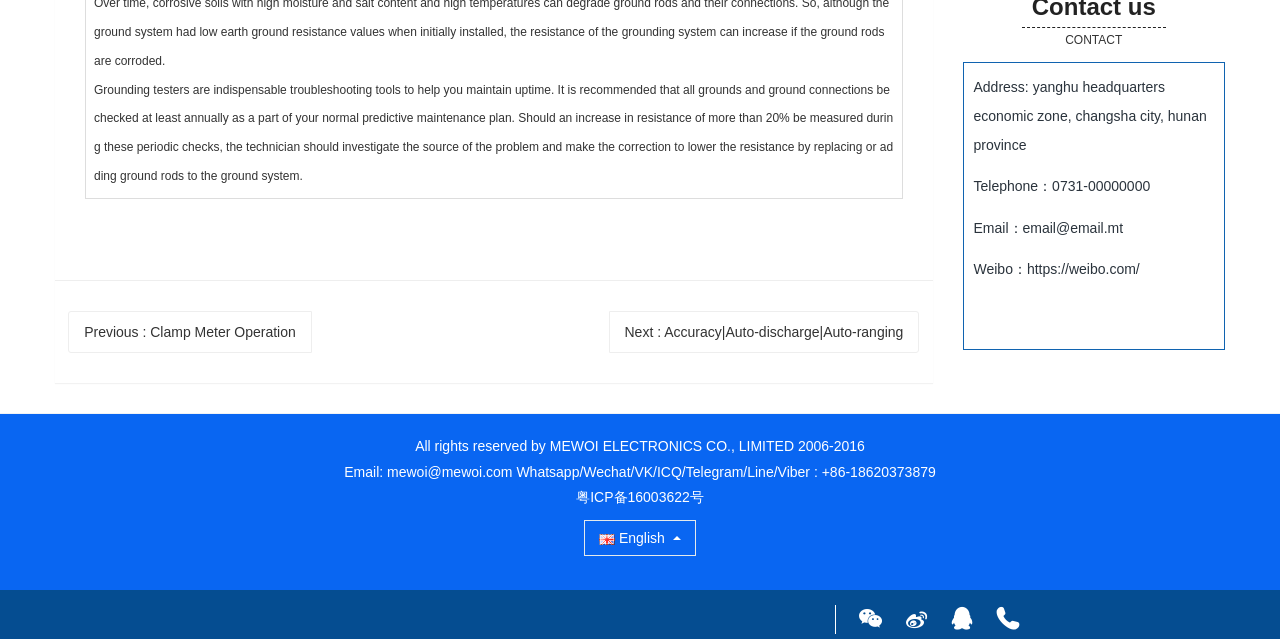Provide the bounding box coordinates of the HTML element described by the text: "Next : Accuracy|Auto-discharge|Auto-ranging". The coordinates should be in the format [left, top, right, bottom] with values between 0 and 1.

[0.475, 0.487, 0.718, 0.552]